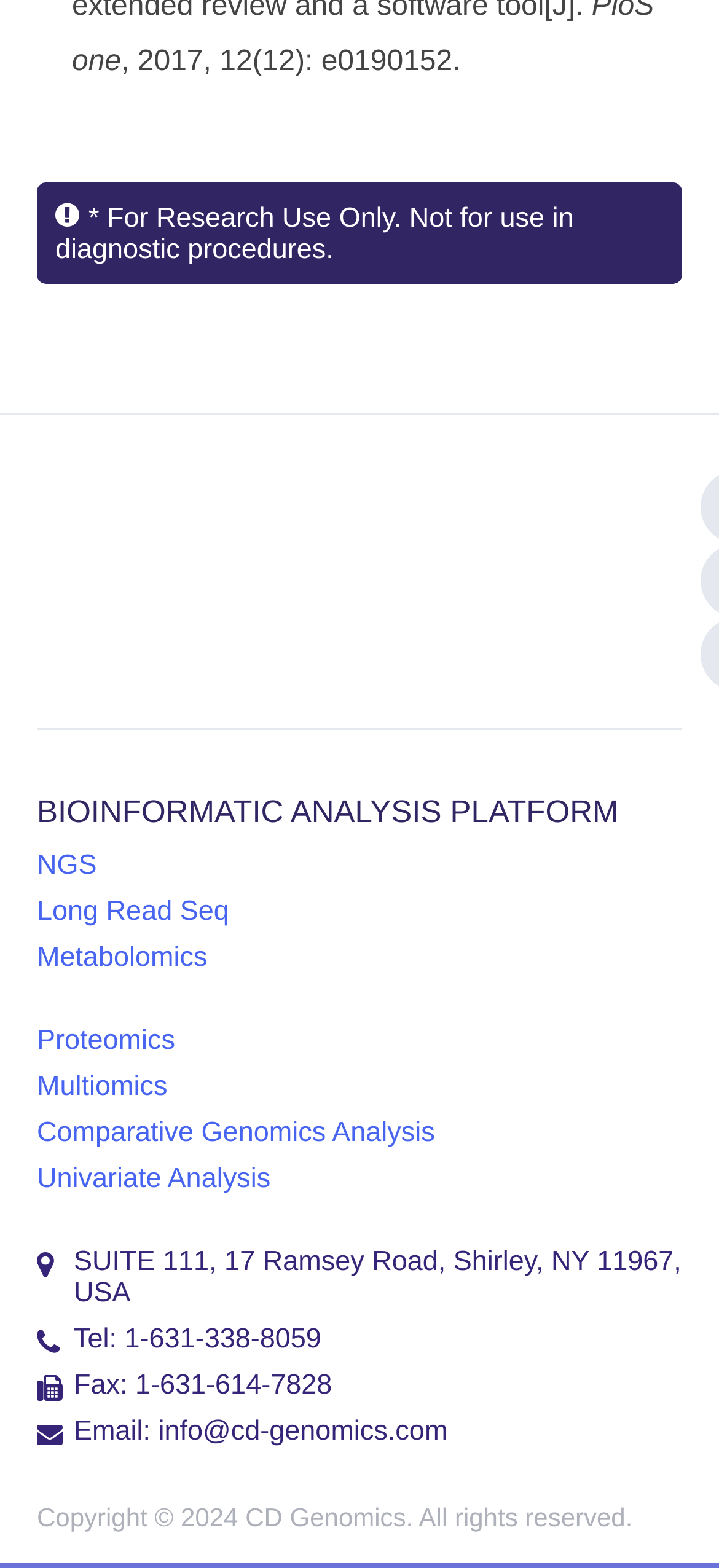Locate the bounding box coordinates of the area to click to fulfill this instruction: "View Proteomics page". The bounding box should be presented as four float numbers between 0 and 1, in the order [left, top, right, bottom].

[0.051, 0.654, 0.244, 0.674]